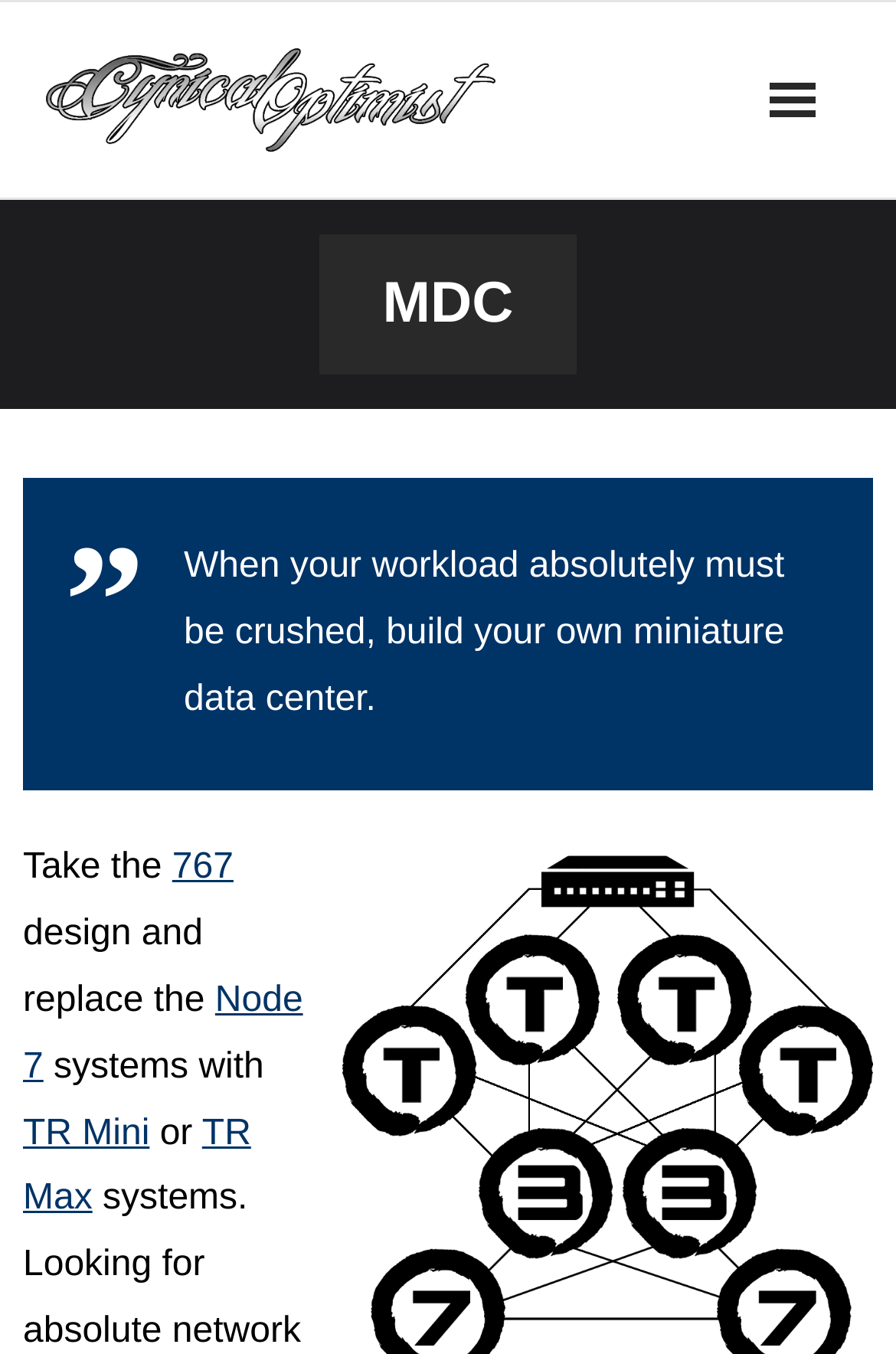Using the information from the screenshot, answer the following question thoroughly:
What is the first word of the static text after 'Take the'?

After the static text 'Take the', there is a link '767' which is the first word.